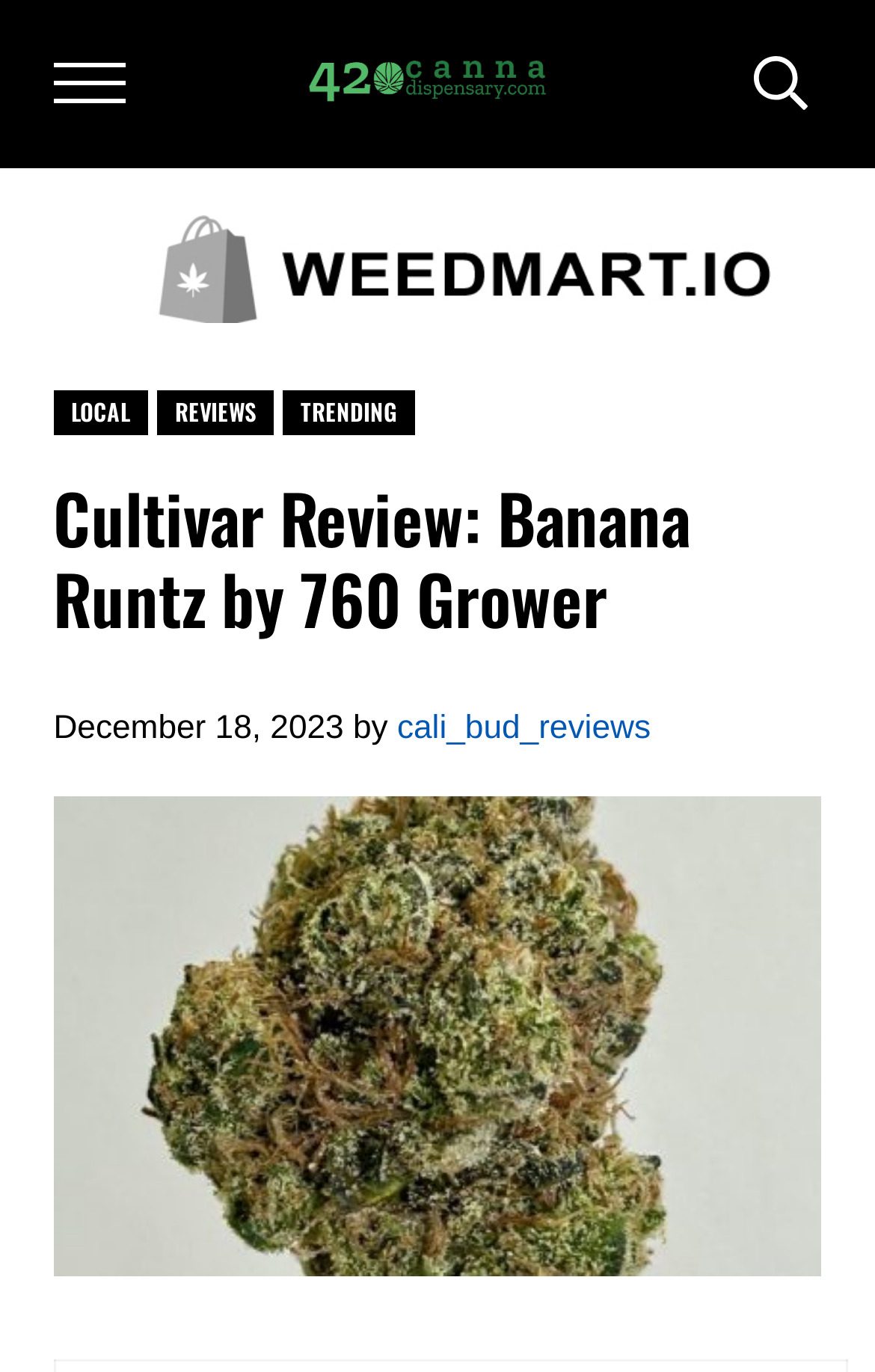What is the name of the cannabis strain being reviewed?
Please respond to the question with as much detail as possible.

Based on the webpage's content, specifically the heading 'Cultivar Review: Banana Runtz by 760 Grower', it is clear that the webpage is reviewing a cannabis strain called Banana Runtz.